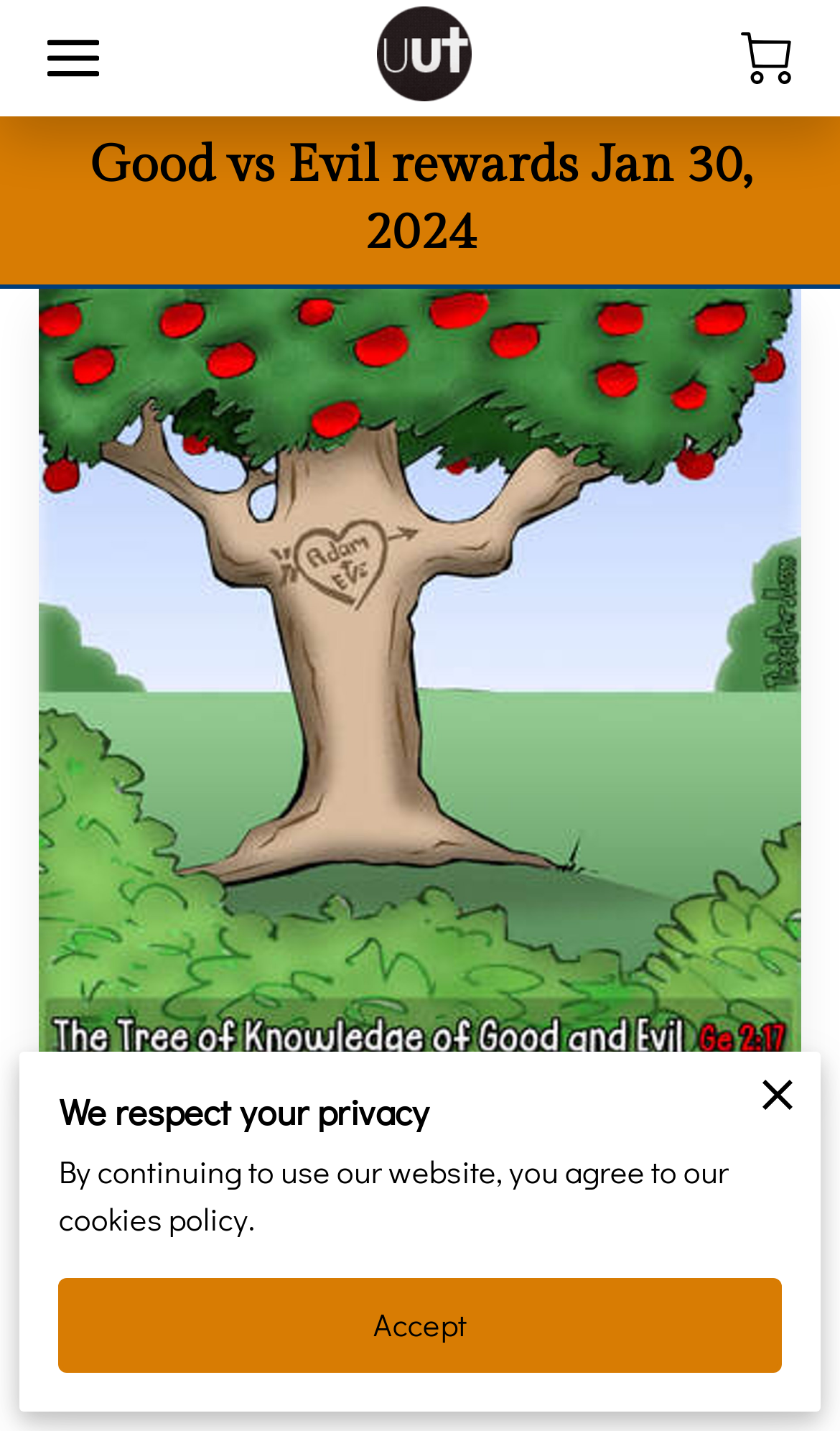What is the date mentioned on the webpage?
Please provide an in-depth and detailed response to the question.

The date 'January 30, 2024' is mentioned on the webpage, specifically in the context of a 'Godcast' brought to the user by Universal Utterings.